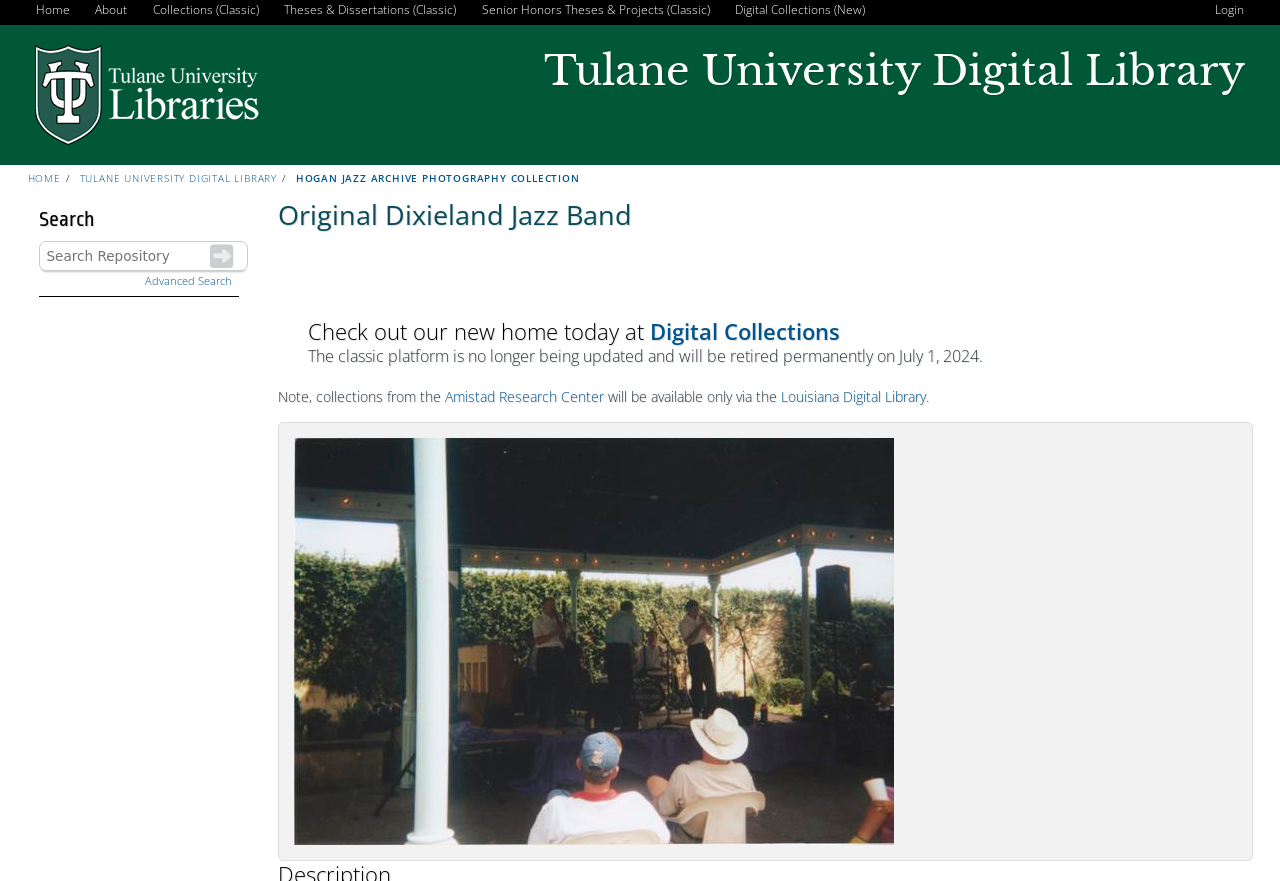Provide your answer in one word or a succinct phrase for the question: 
What is the purpose of the textbox with the label 'Search Term'?

To input search terms